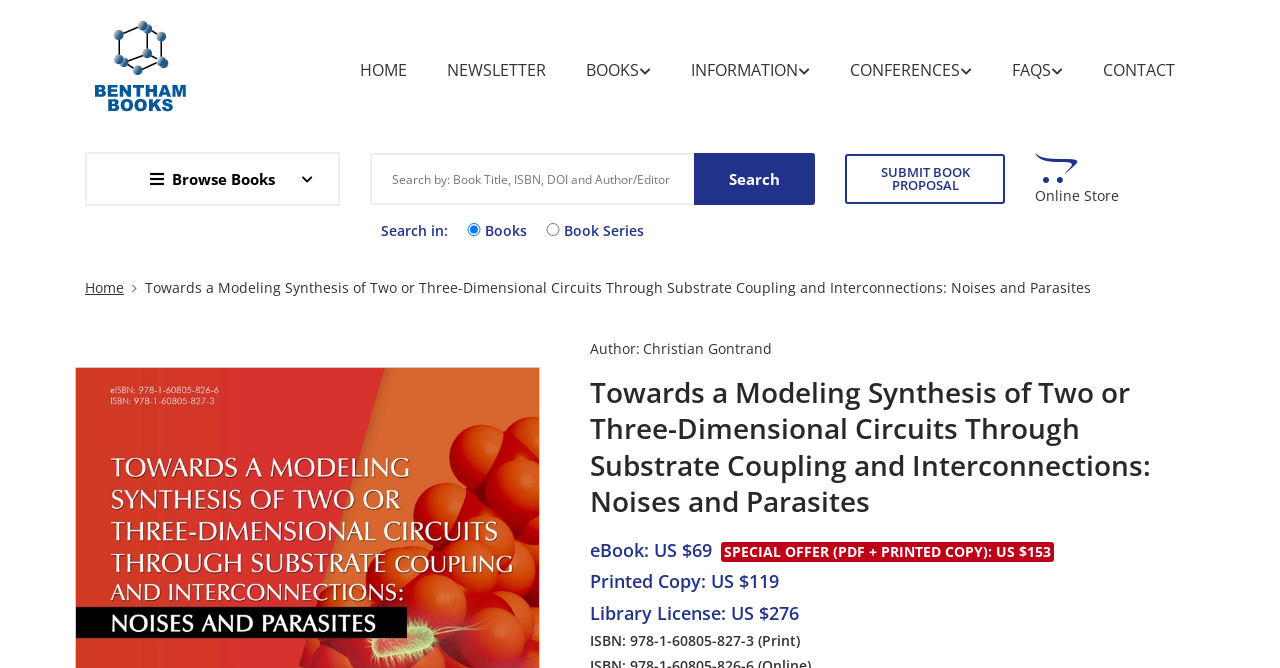Please give a succinct answer using a single word or phrase:
How many links are under the 'FOR AUTHORS AND EDITORS' heading?

9